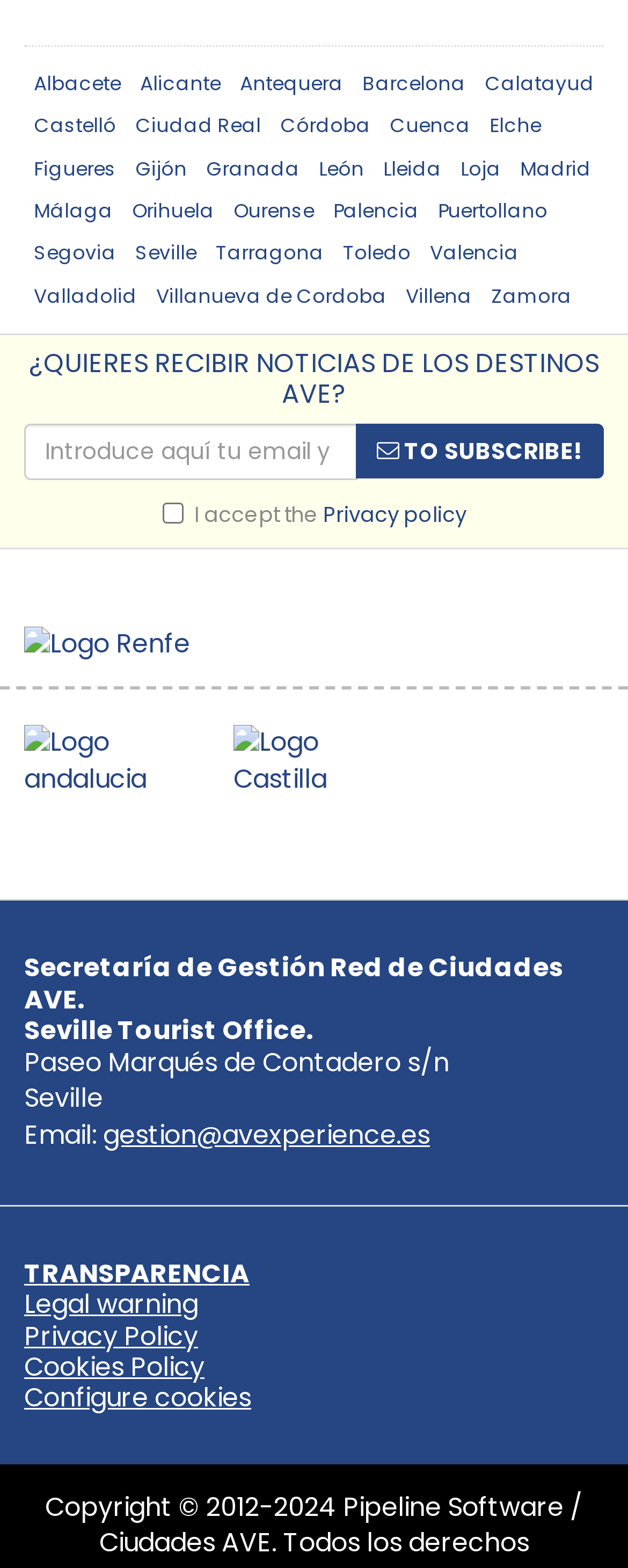Reply to the question with a brief word or phrase: How many links are there in the webpage?

30